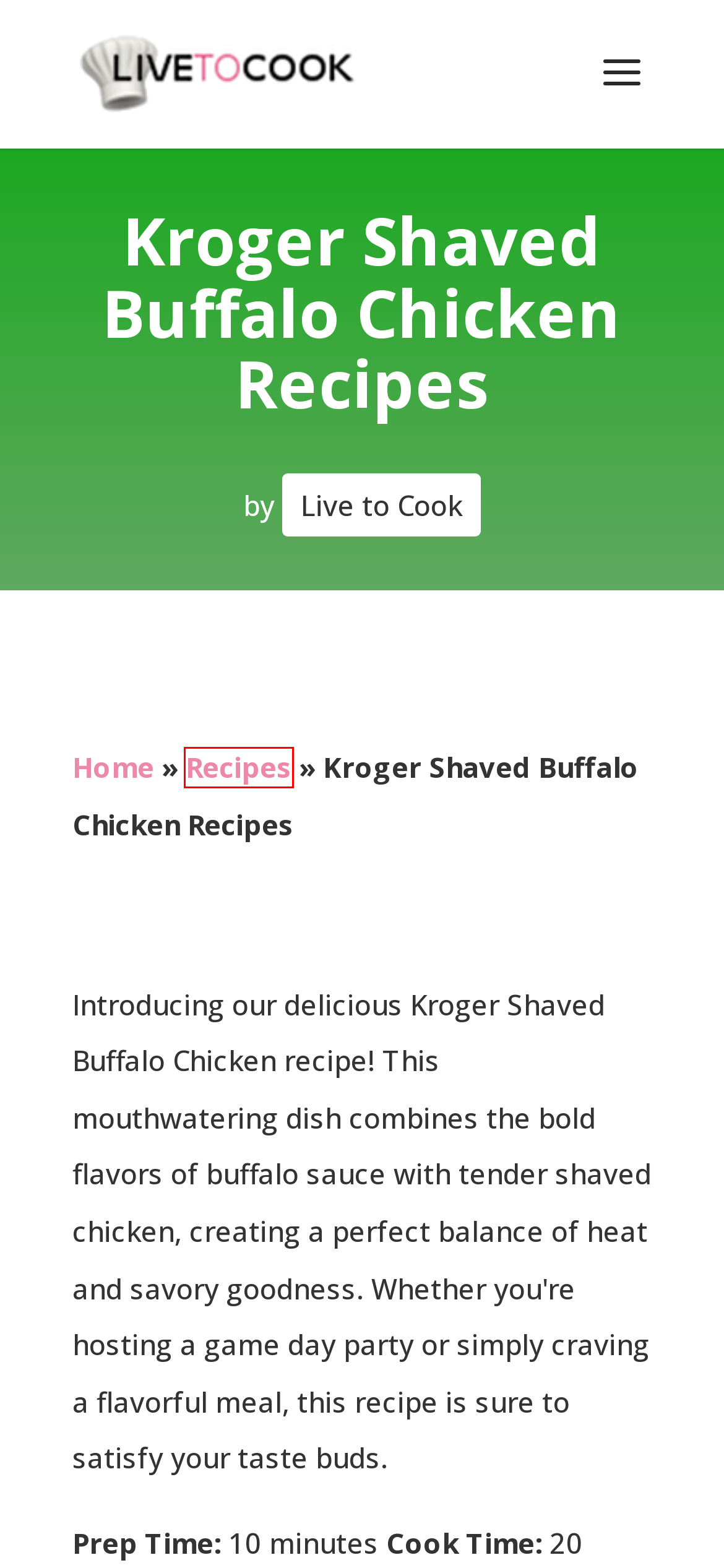You have a screenshot of a webpage with a red bounding box highlighting a UI element. Your task is to select the best webpage description that corresponds to the new webpage after clicking the element. Here are the descriptions:
A. Le Creuset | Cooking Tips, Reviews And Recipes
B. Breville Duo Temp Pro Espresso Machine Review | Updated 2023
C. All-Clad | Cooking Tips, Reviews And Recipes
D. Knives | Cooking Tips, Reviews And Recipes
E. Home | Cooking Tips, Reviews And Recipes
F. Skills & Techniques | Cooking Tips, Reviews And Recipes
G. Live To Cook | Cooking Tips, Reviews And Recipes
H. Recipes | Cooking Tips, Reviews And Recipes

H